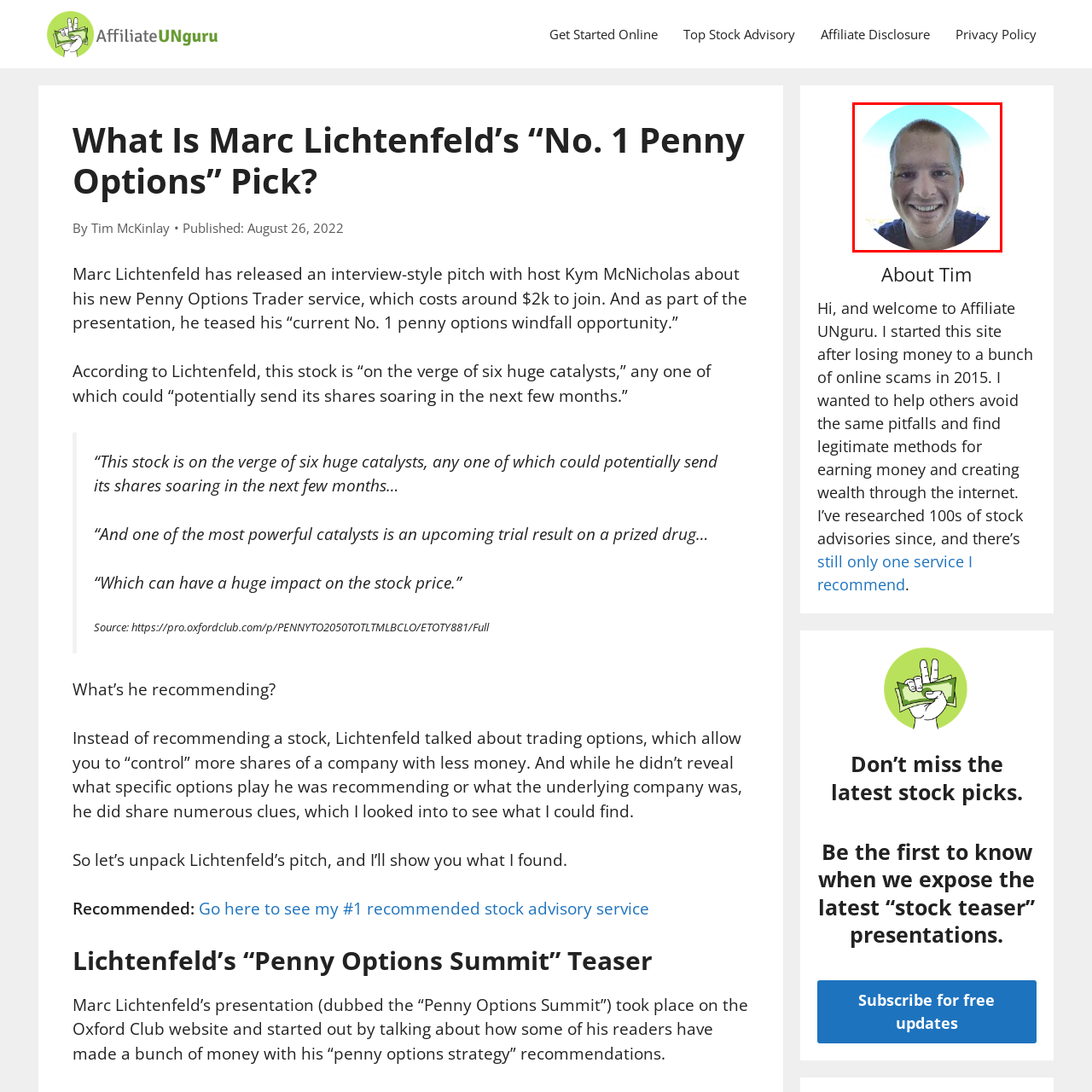What is Tim McKinlay's goal?
Pay attention to the image surrounded by the red bounding box and answer the question in detail based on the image.

According to the caption, Tim McKinlay aims to educate individuals on legitimate methods for generating wealth, which implies that his goal is to educate people.